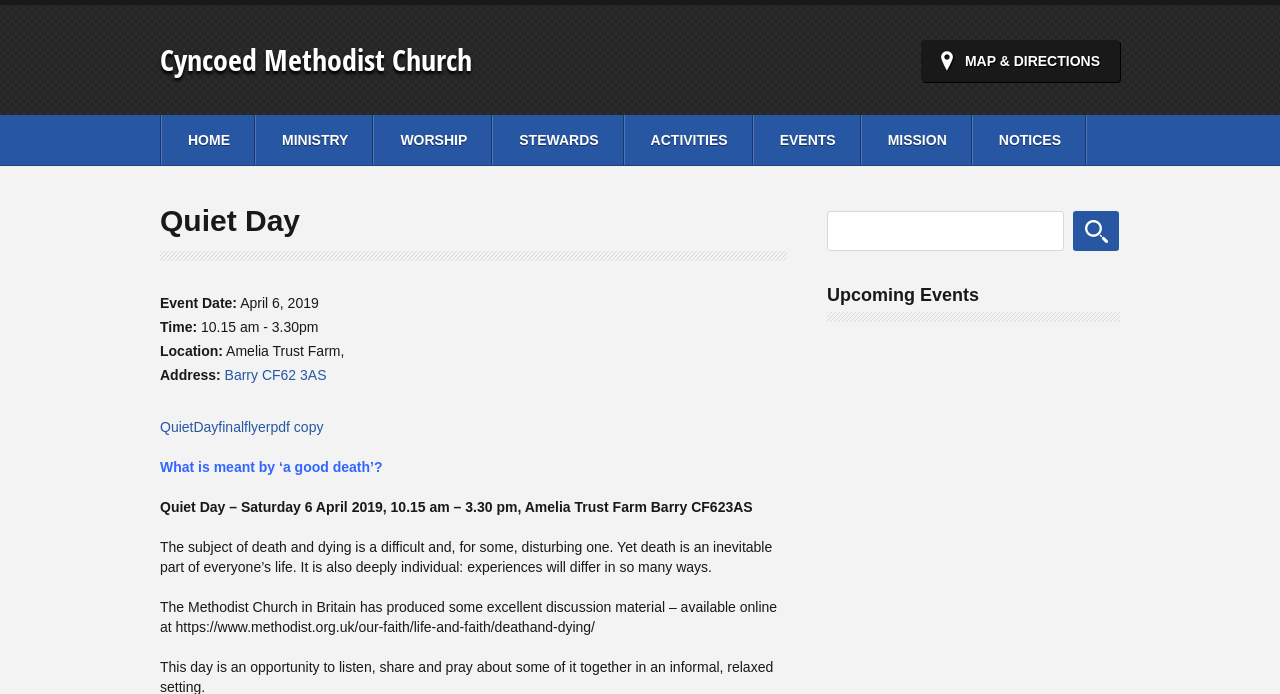Determine the bounding box coordinates of the clickable region to execute the instruction: "Click on the 'HOME' link". The coordinates should be four float numbers between 0 and 1, denoted as [left, top, right, bottom].

[0.125, 0.166, 0.2, 0.238]